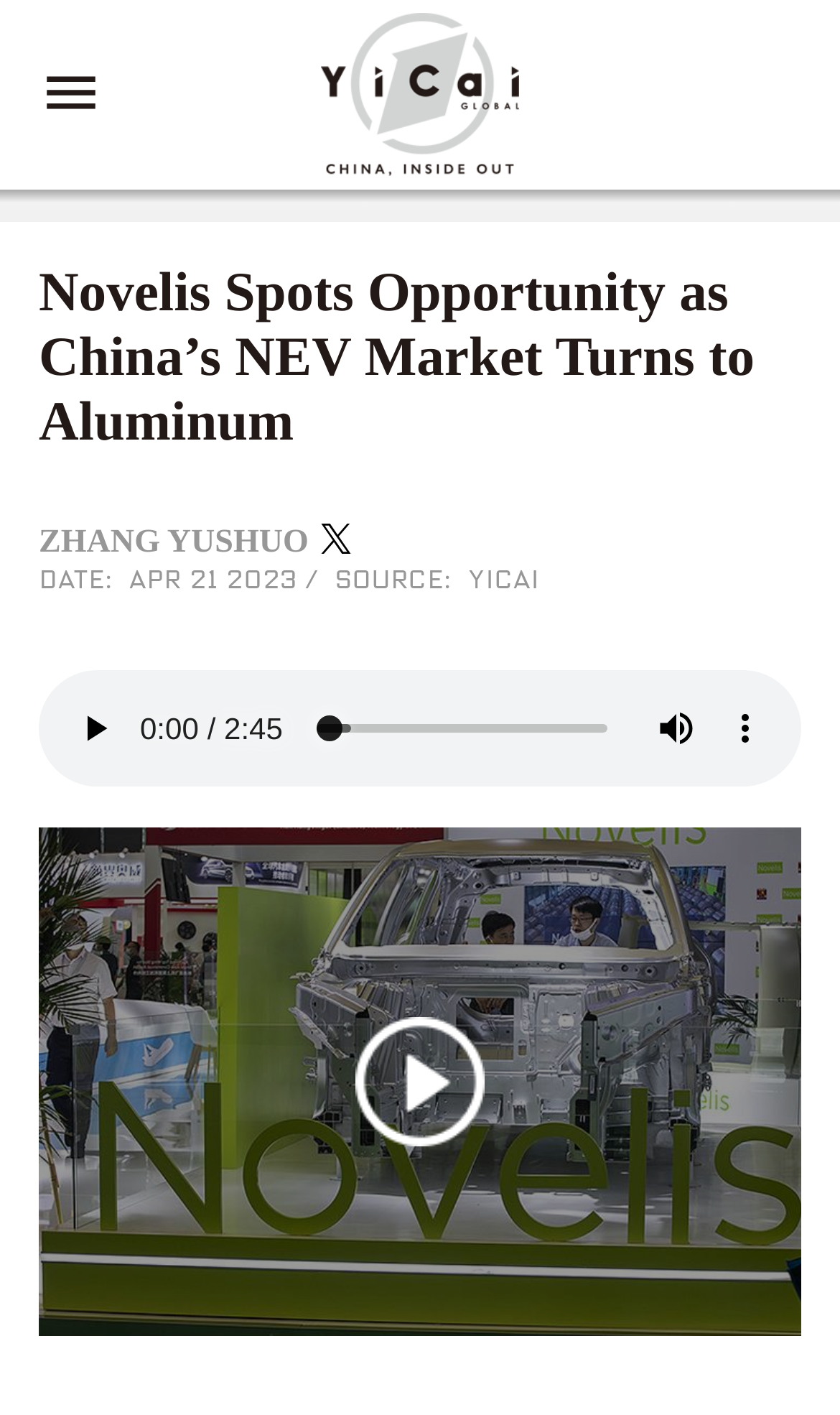What is the name of the author?
Please use the visual content to give a single word or phrase answer.

ZHANG YUSHUO